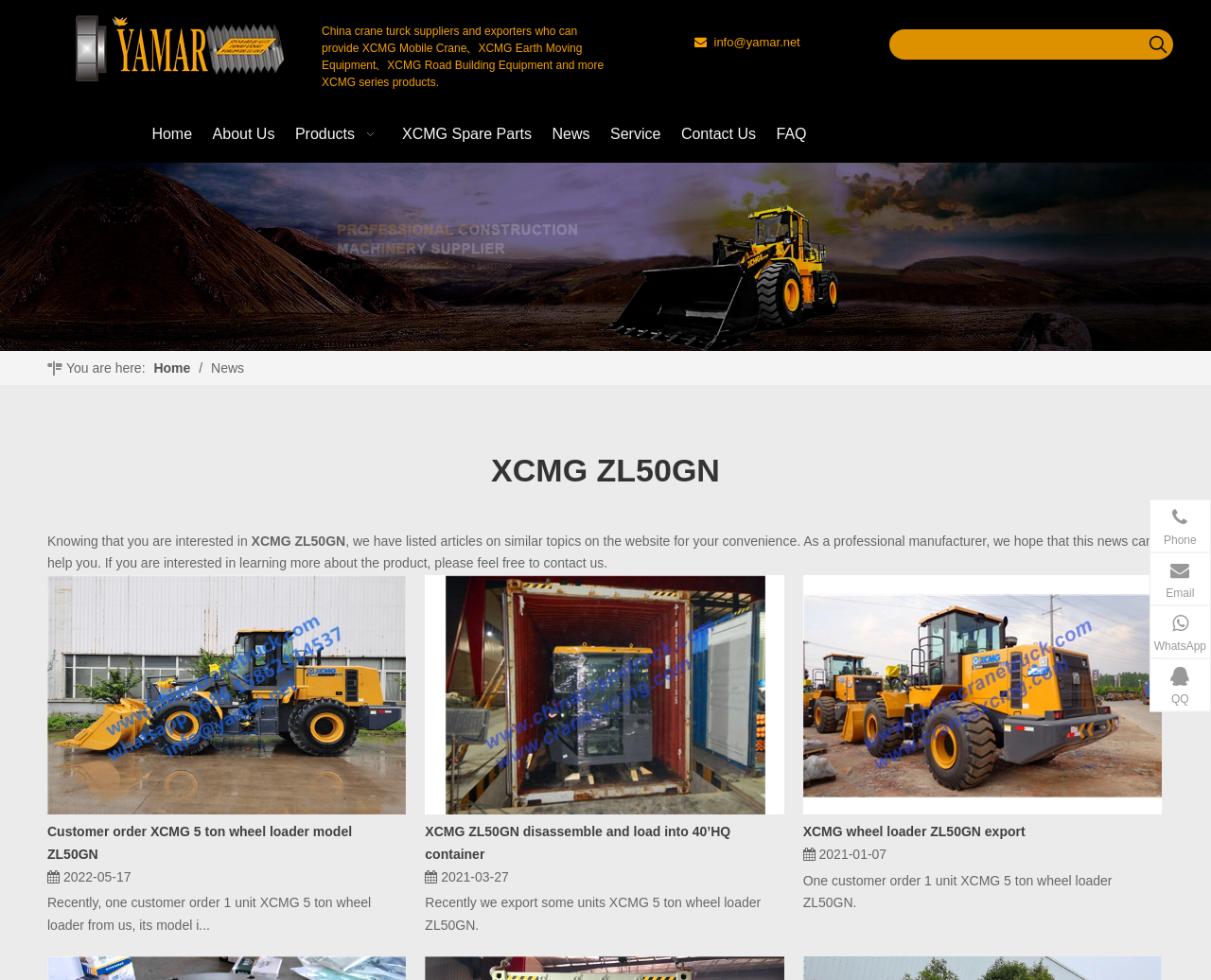Predict the bounding box coordinates of the area that should be clicked to accomplish the following instruction: "Contact us through email". The bounding box coordinates should consist of four float numbers between 0 and 1, i.e., [left, top, right, bottom].

[0.949, 0.563, 1.0, 0.617]